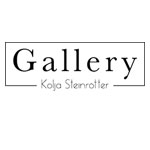Describe all the visual components present in the image.

The image features the logo of a gallery, prominently displaying the word "Gallery" in an elegant, modern font. Below "Gallery," the name "Kolja Stenroetter" is inscribed in a slightly smaller, yet equally stylish font, suggesting a sense of artistic branding. The overall design is minimalistic, emphasizing sophistication and a contemporary aesthetic. The black and white color scheme further enhances its timeless appeal, making it suitable for various artistic contexts and promotional materials. This logo signifies the gallery's identity, likely reflecting its offerings of art and culture.